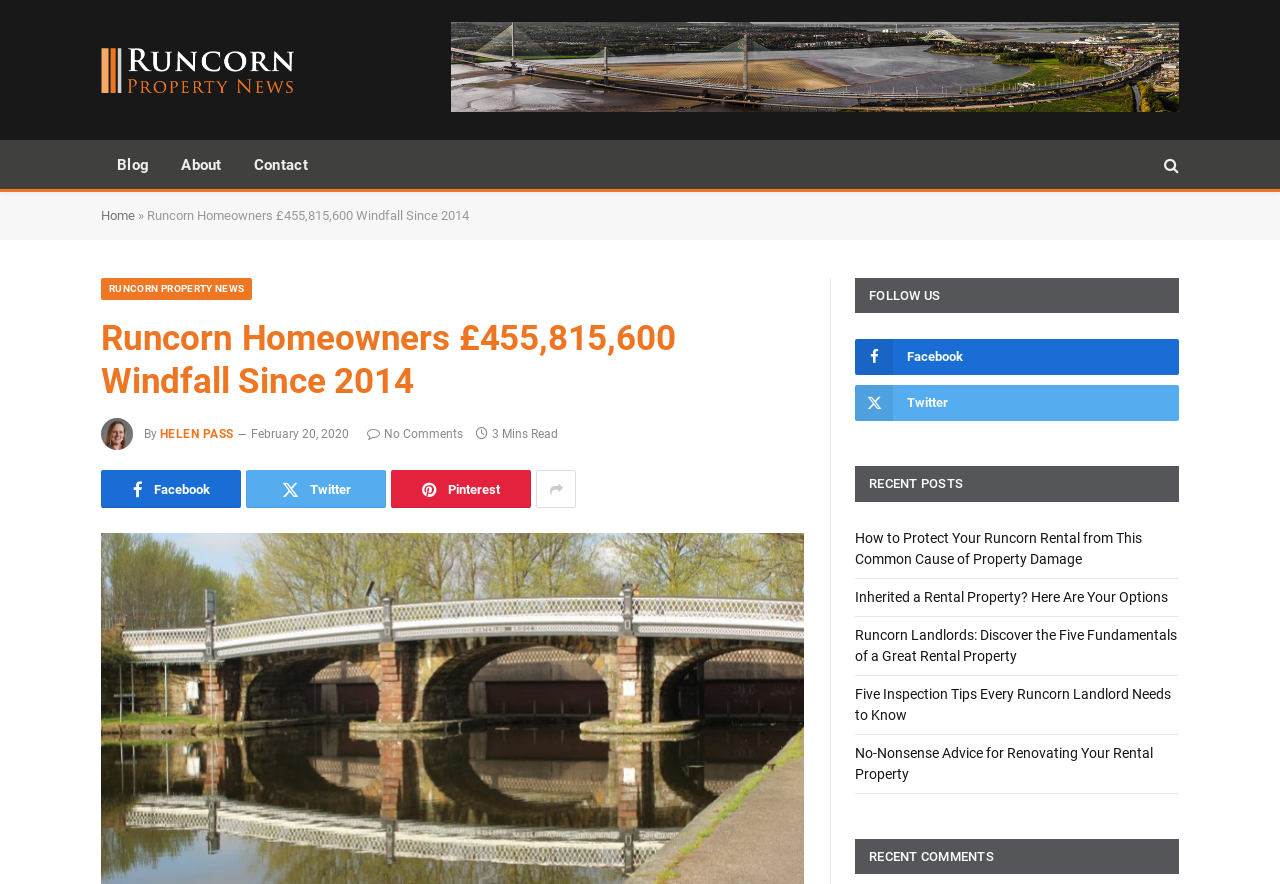Locate the primary headline on the webpage and provide its text.

Runcorn Homeowners £455,815,600 Windfall Since 2014